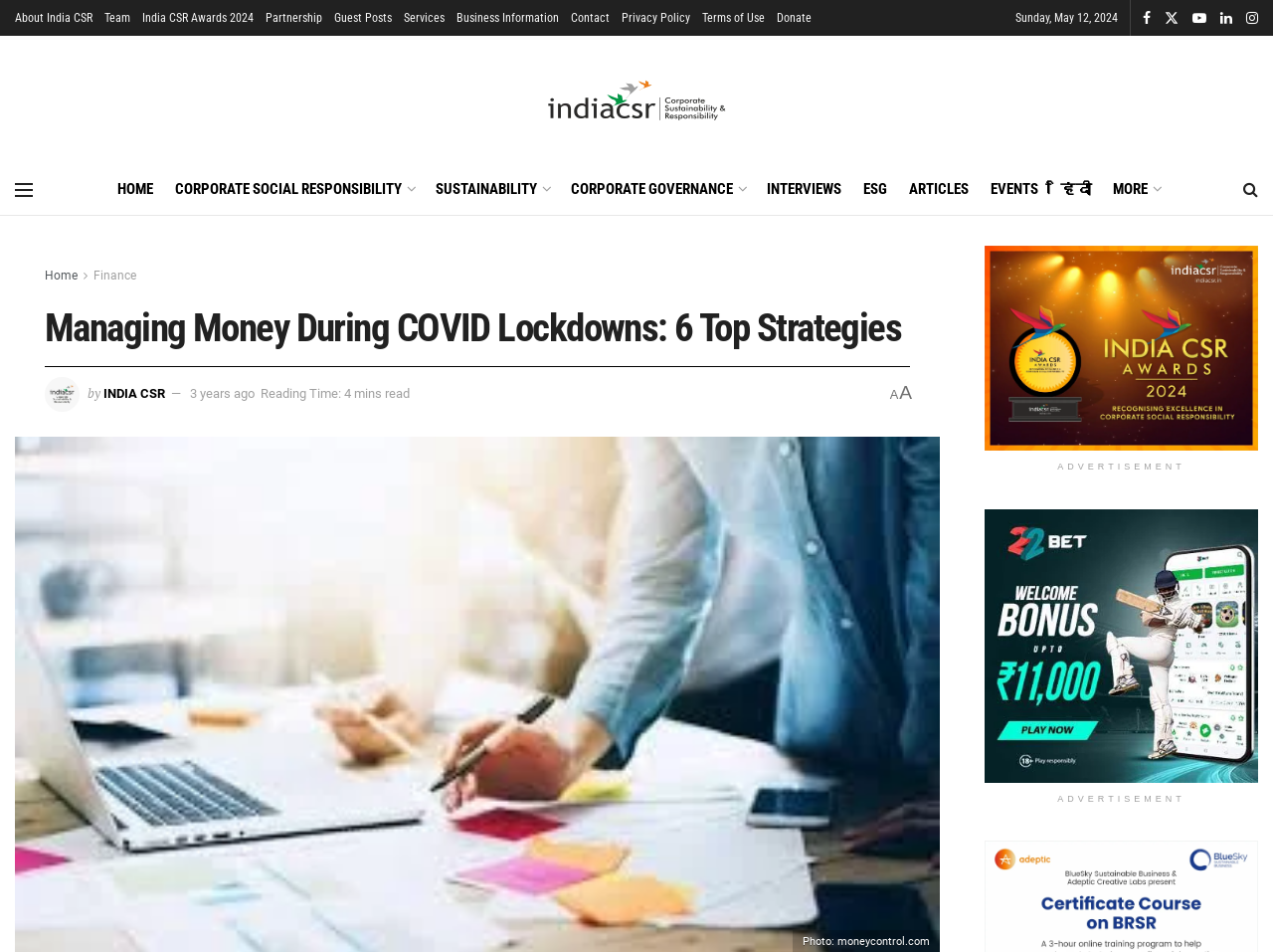Explain the webpage's layout and main content in detail.

The webpage appears to be an article from India CSR, a website focused on corporate social responsibility and sustainability. At the top, there is a navigation menu with 11 links, including "About India CSR", "Team", "India CSR Awards 2024", and others. Below the navigation menu, there is a date displayed as "Sunday, May 12, 2024", accompanied by a small image.

On the left side of the page, there is a vertical menu with 11 links, including "HOME", "CORPORATE SOCIAL RESPONSIBILITY", "SUSTAINABILITY", and others. Each link has an icon next to it.

The main content of the page is an article titled "Managing Money During COVID Lockdowns: 6 Top Strategies". The article has a heading with the title, followed by an image of the India CSR logo, and then the author's name and publication date. The article's content is not explicitly described, but it appears to be a lengthy piece of text, with a reading time of 4 minutes.

On the right side of the page, there is a section with a heading "ADVERTISEMENT", which contains a link to "22 BET" with an accompanying image.

There are a total of 7 images on the page, including the India CSR logo, the date image, and the advertisement image. The page also has several links to other articles and sections of the website.